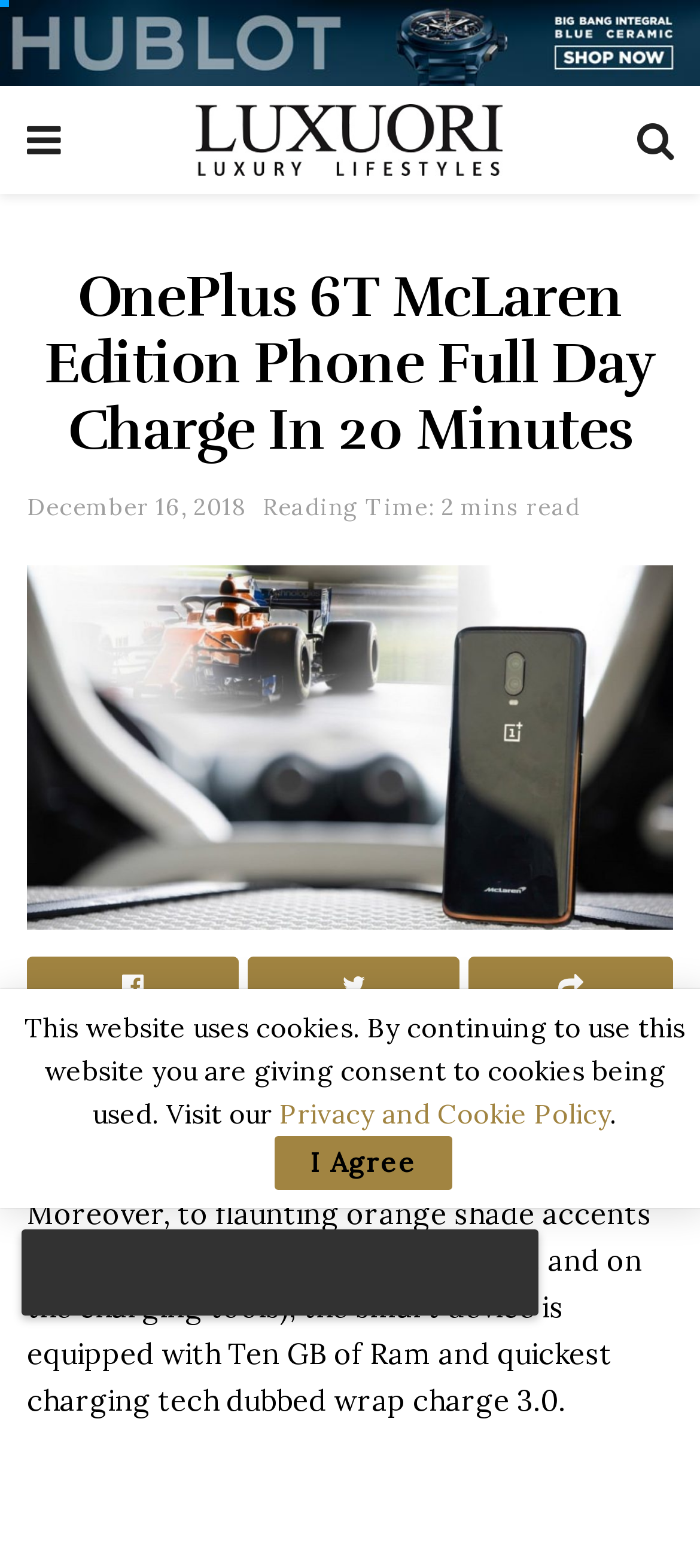Can you give a detailed response to the following question using the information from the image? What is the name of the phone being discussed?

The name of the phone can be found in the heading element which says 'OnePlus 6T McLaren Edition Phone Full Day Charge In 20 Minutes'. This heading is located at the top of the webpage and is the main title of the article.